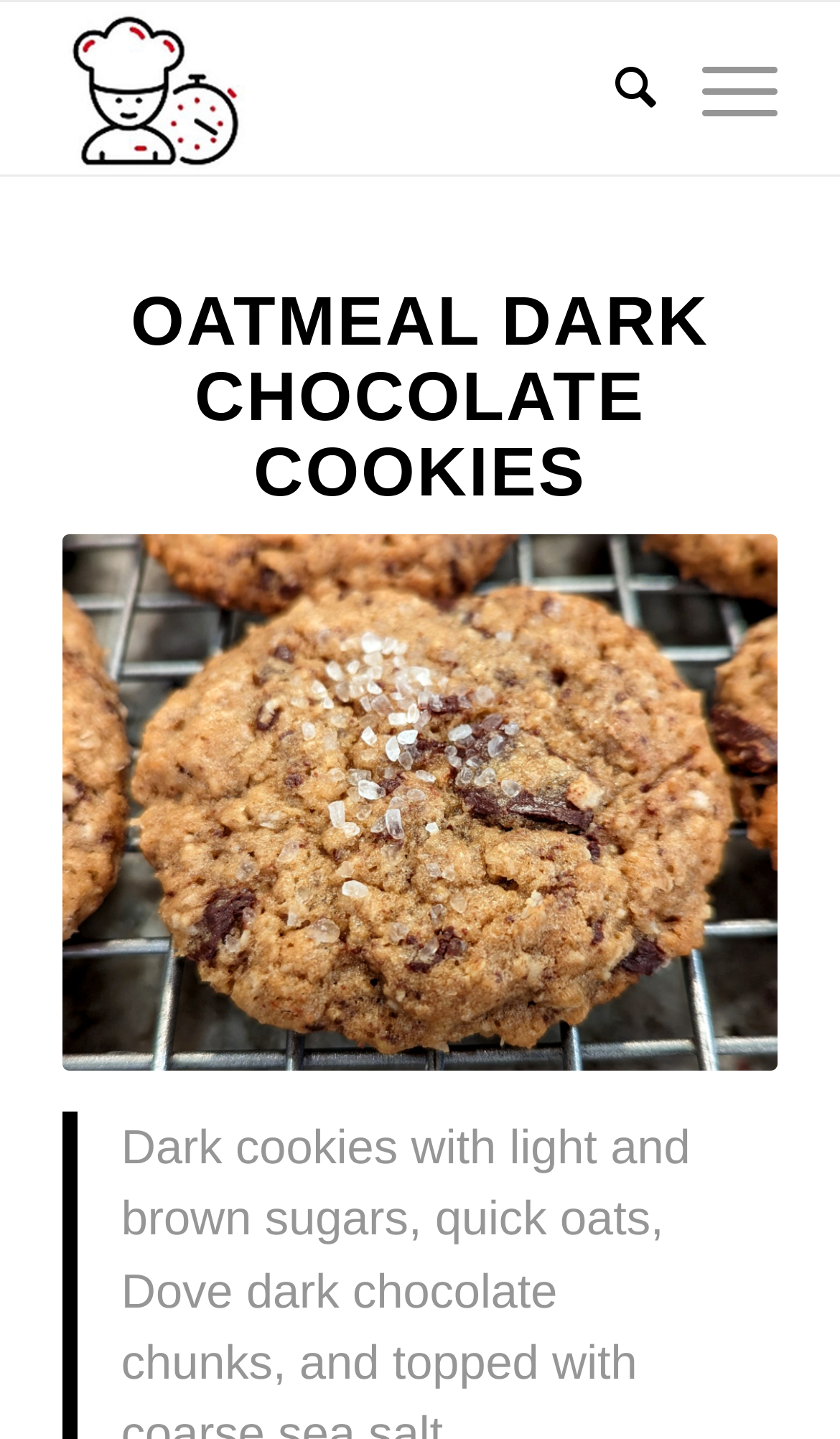What is the layout of the webpage?
Please look at the screenshot and answer using one word or phrase.

Table layout